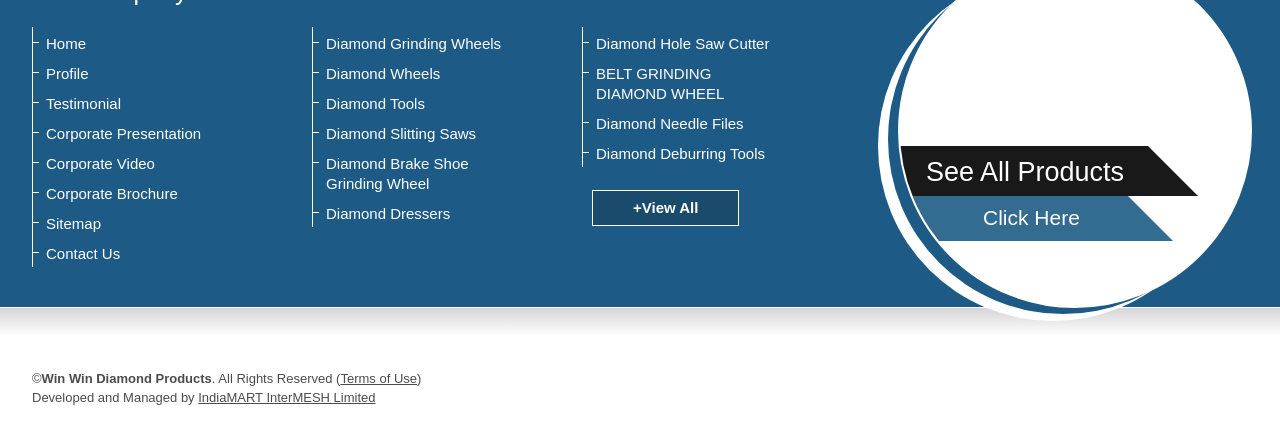What is the text above the 'See All Products' button?
Answer the question with a single word or phrase by looking at the picture.

+View All